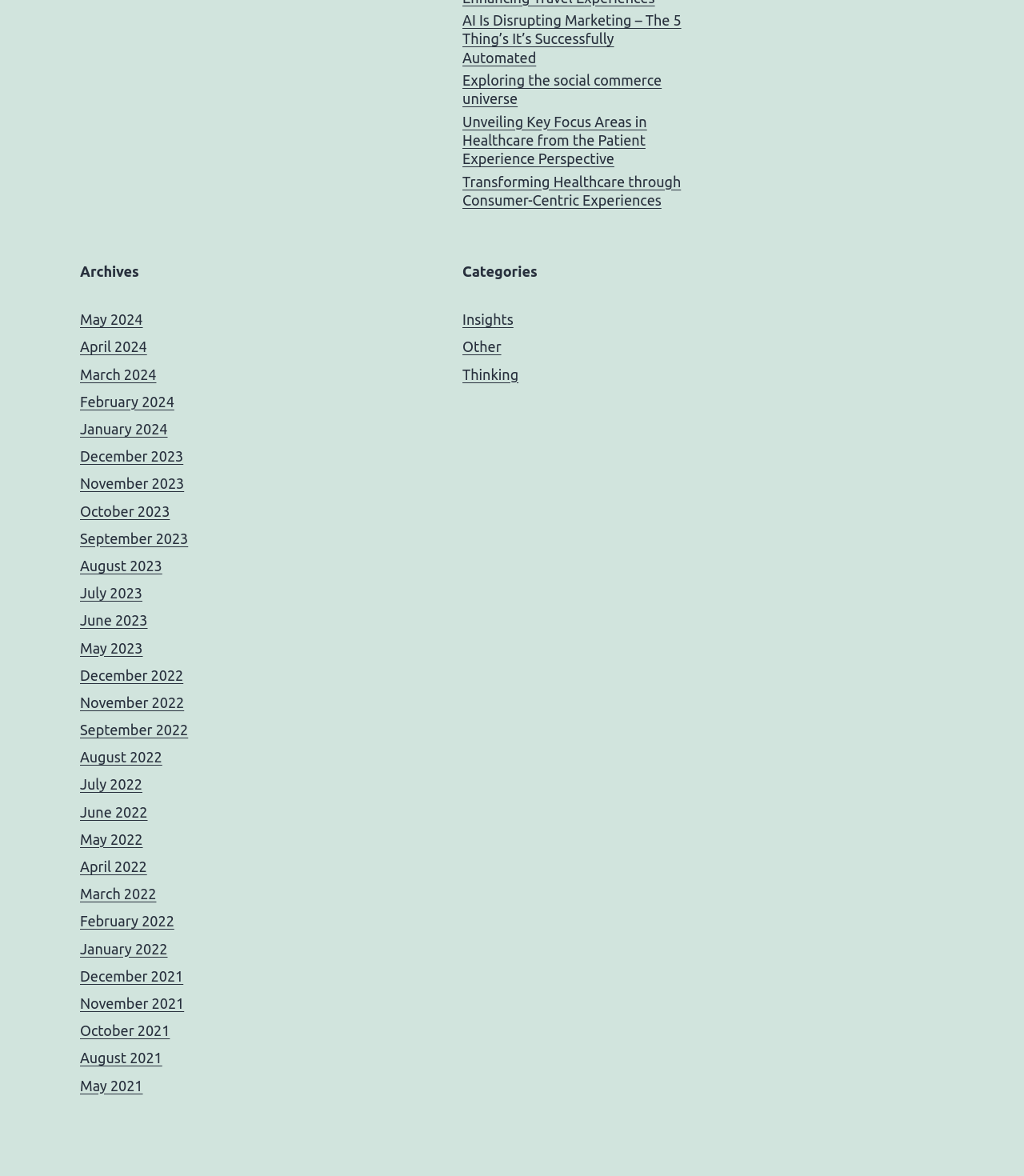Determine the bounding box coordinates of the UI element described by: "Character vs competence".

None